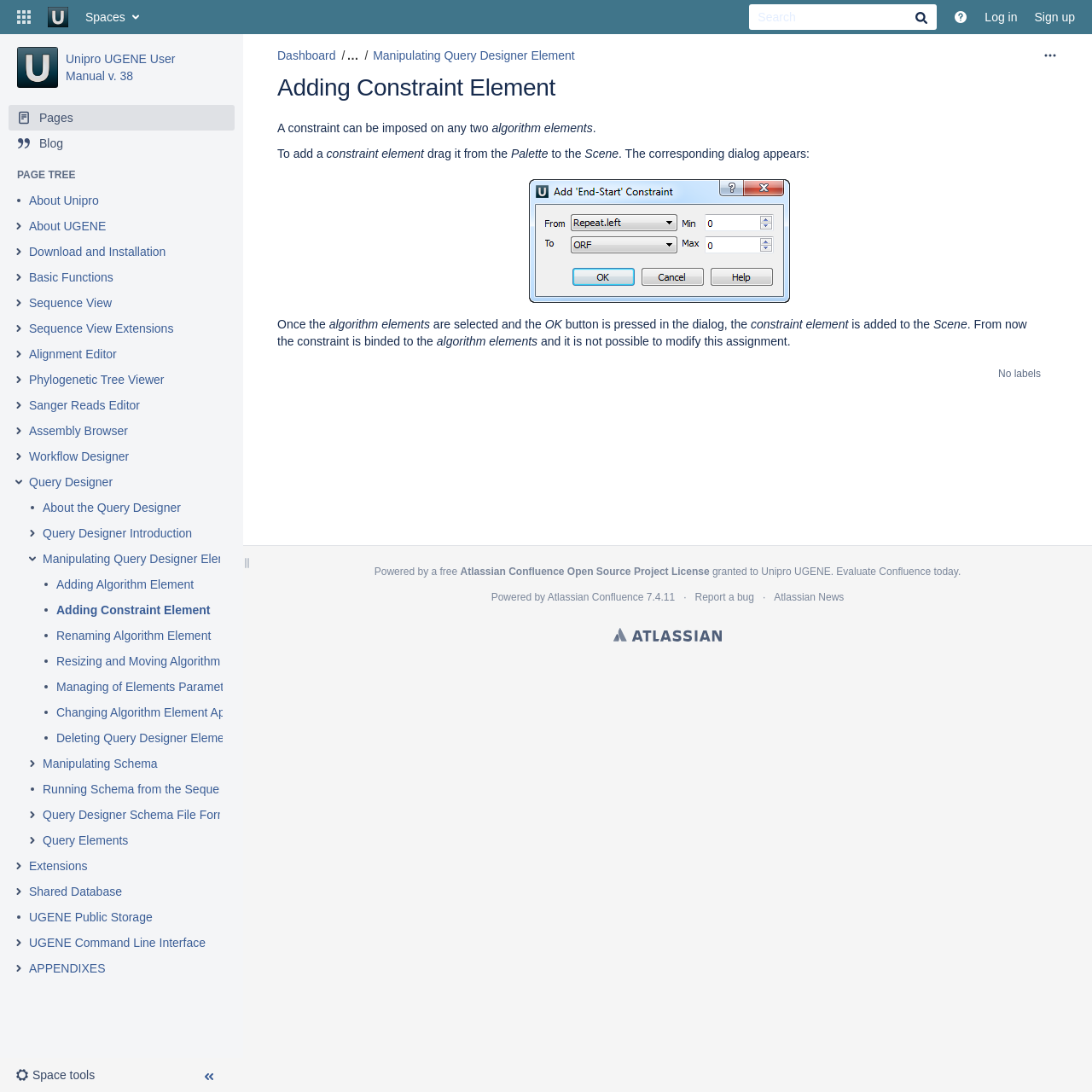How many links are there in the PAGE TREE section?
Using the image provided, answer with just one word or phrase.

14